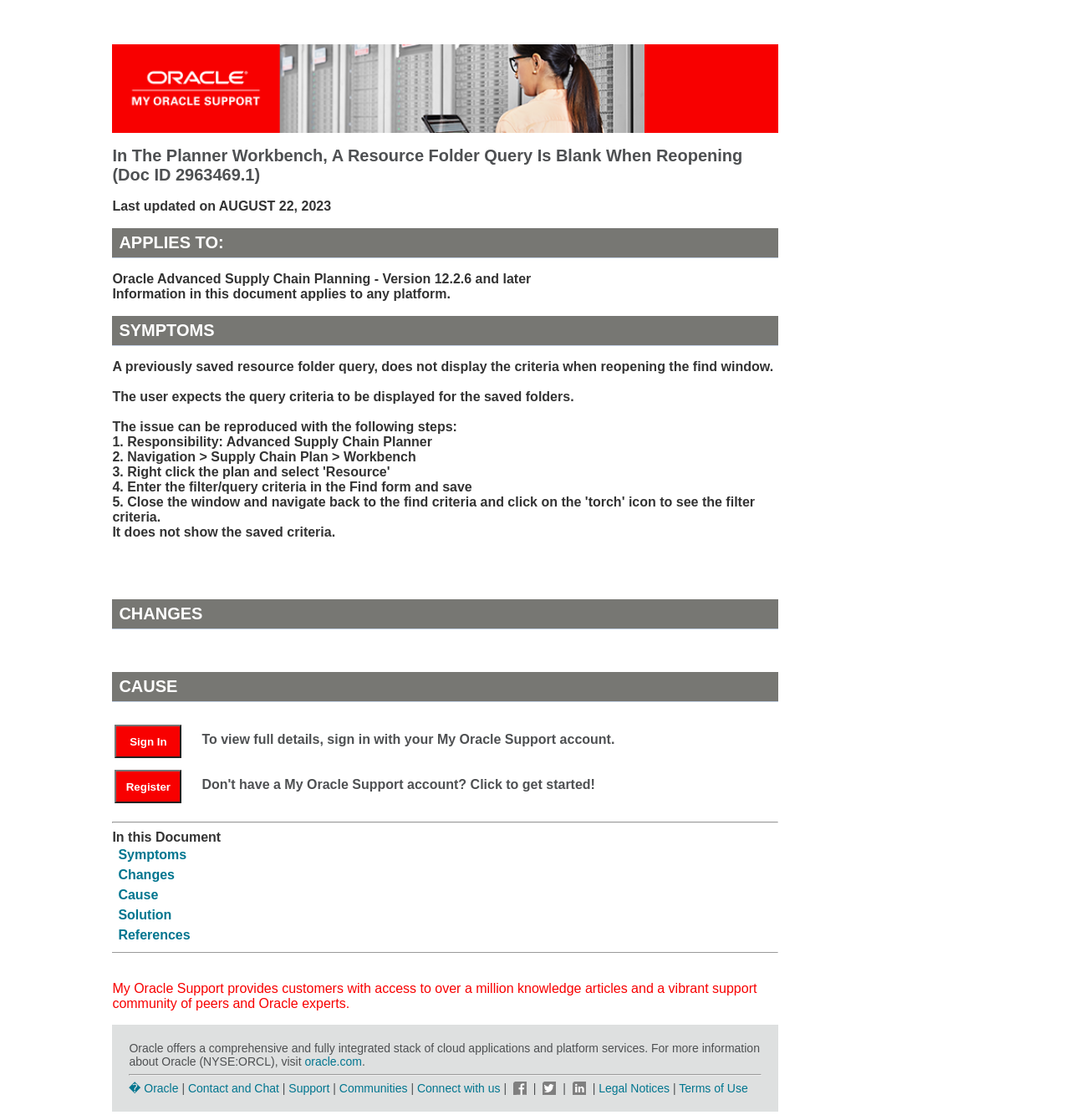Please locate the bounding box coordinates of the element that should be clicked to achieve the given instruction: "Click Changes".

[0.11, 0.774, 0.164, 0.789]